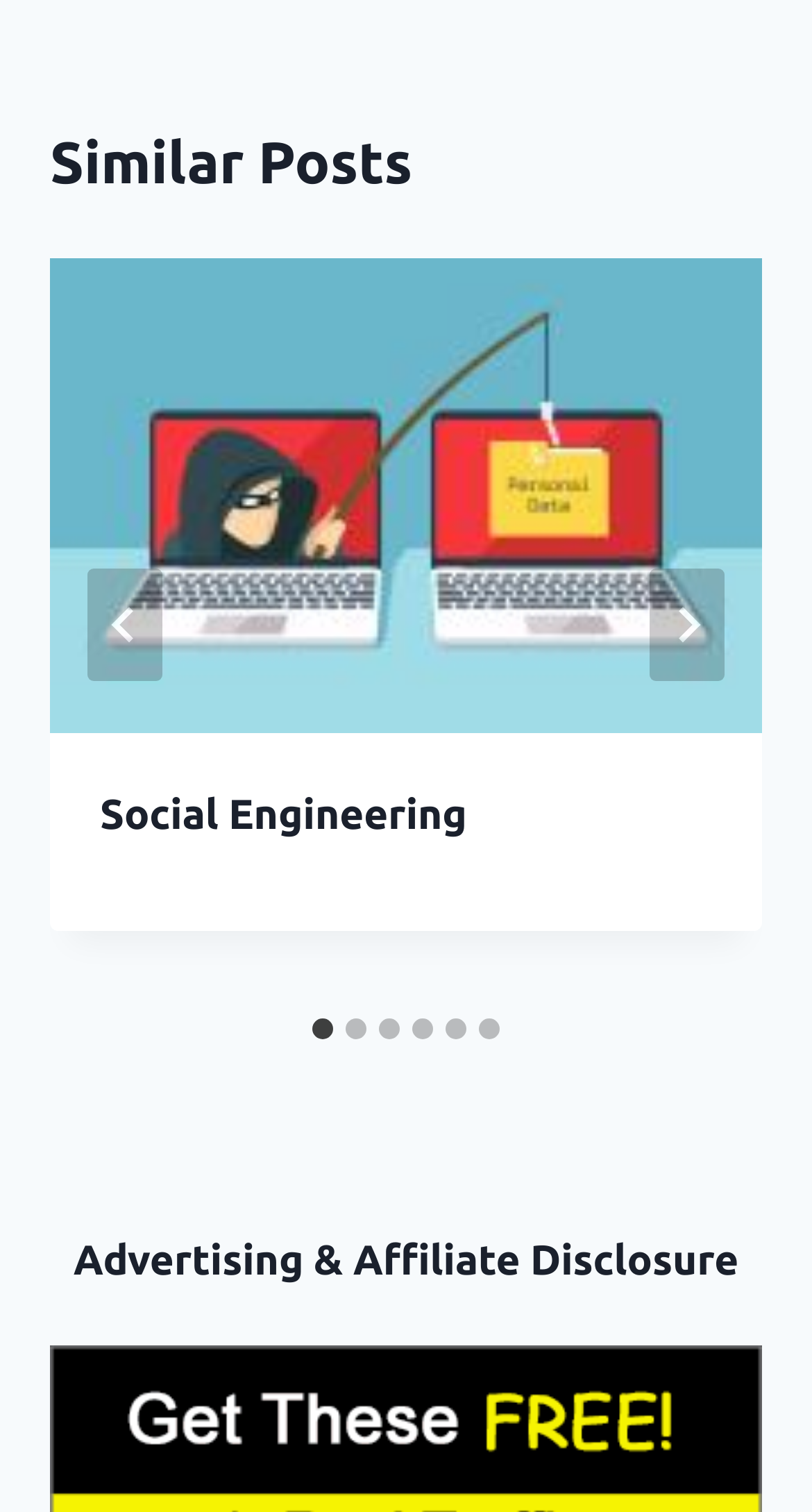Please identify the bounding box coordinates of the region to click in order to complete the given instruction: "View Advertising & Affiliate Disclosure". The coordinates should be four float numbers between 0 and 1, i.e., [left, top, right, bottom].

[0.09, 0.817, 0.91, 0.849]